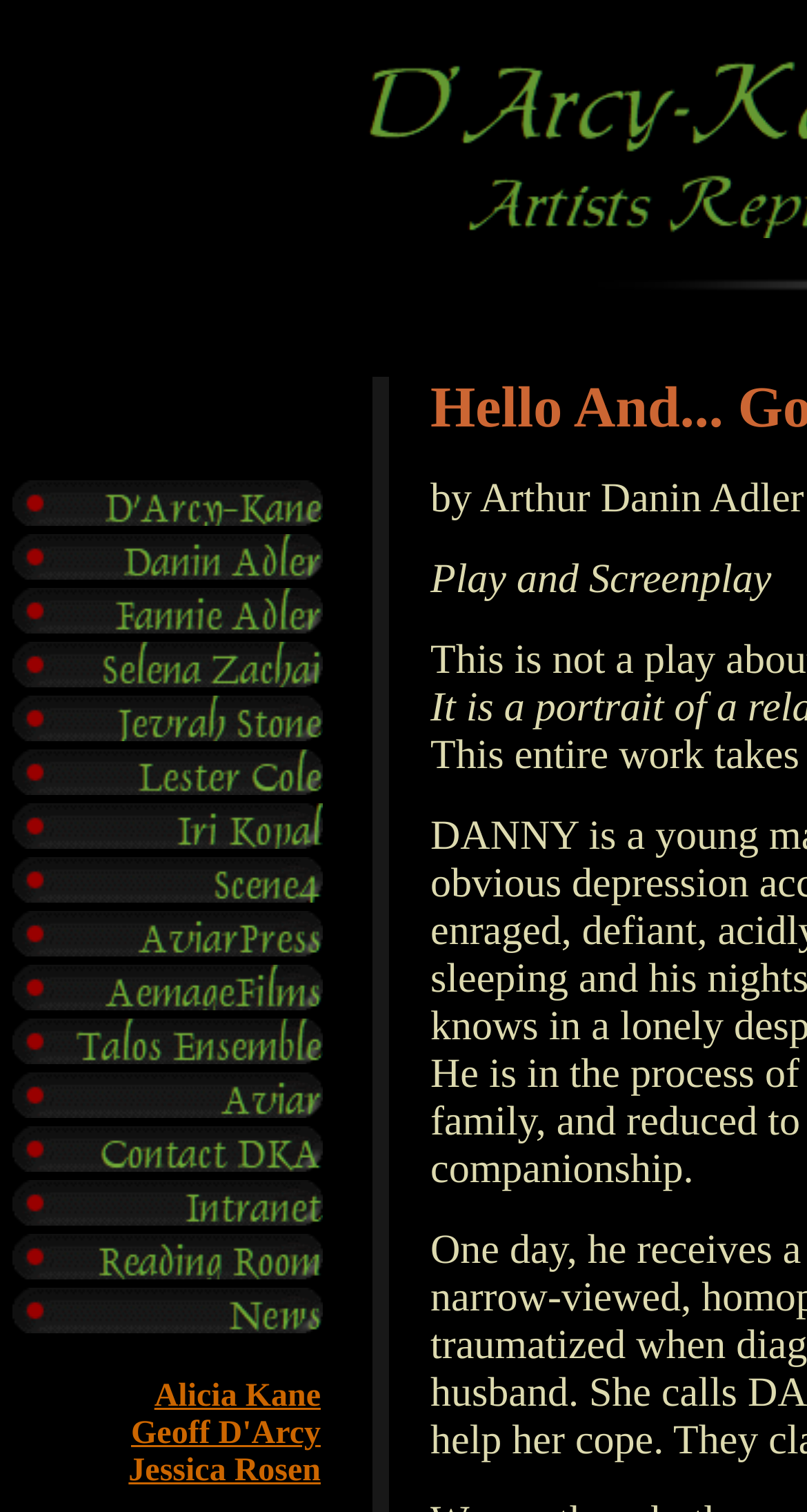How many links are there in the webpage?
Based on the image, give a one-word or short phrase answer.

19